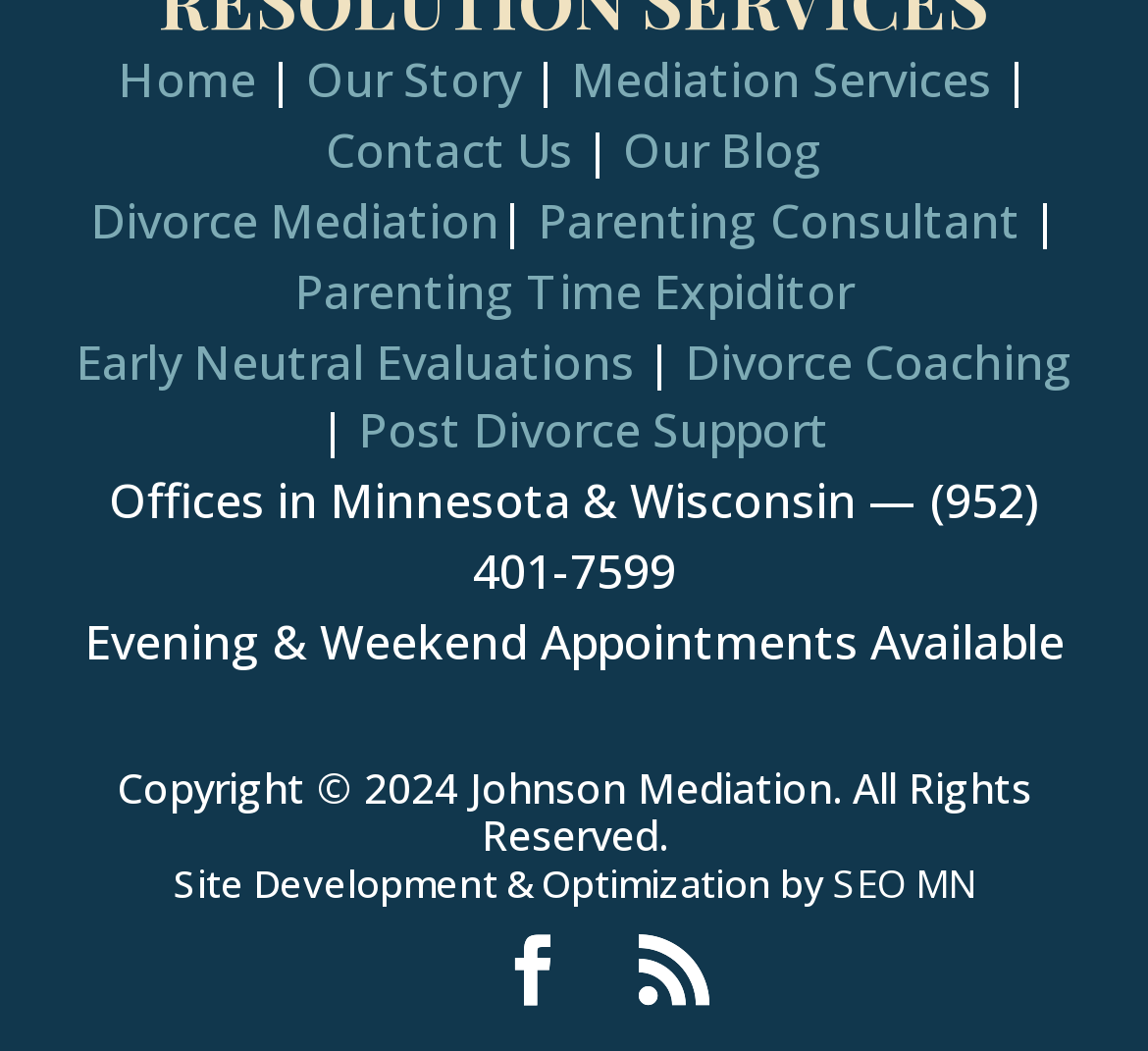Determine the bounding box coordinates of the element's region needed to click to follow the instruction: "explore divorce mediation". Provide these coordinates as four float numbers between 0 and 1, formatted as [left, top, right, bottom].

[0.078, 0.179, 0.435, 0.241]